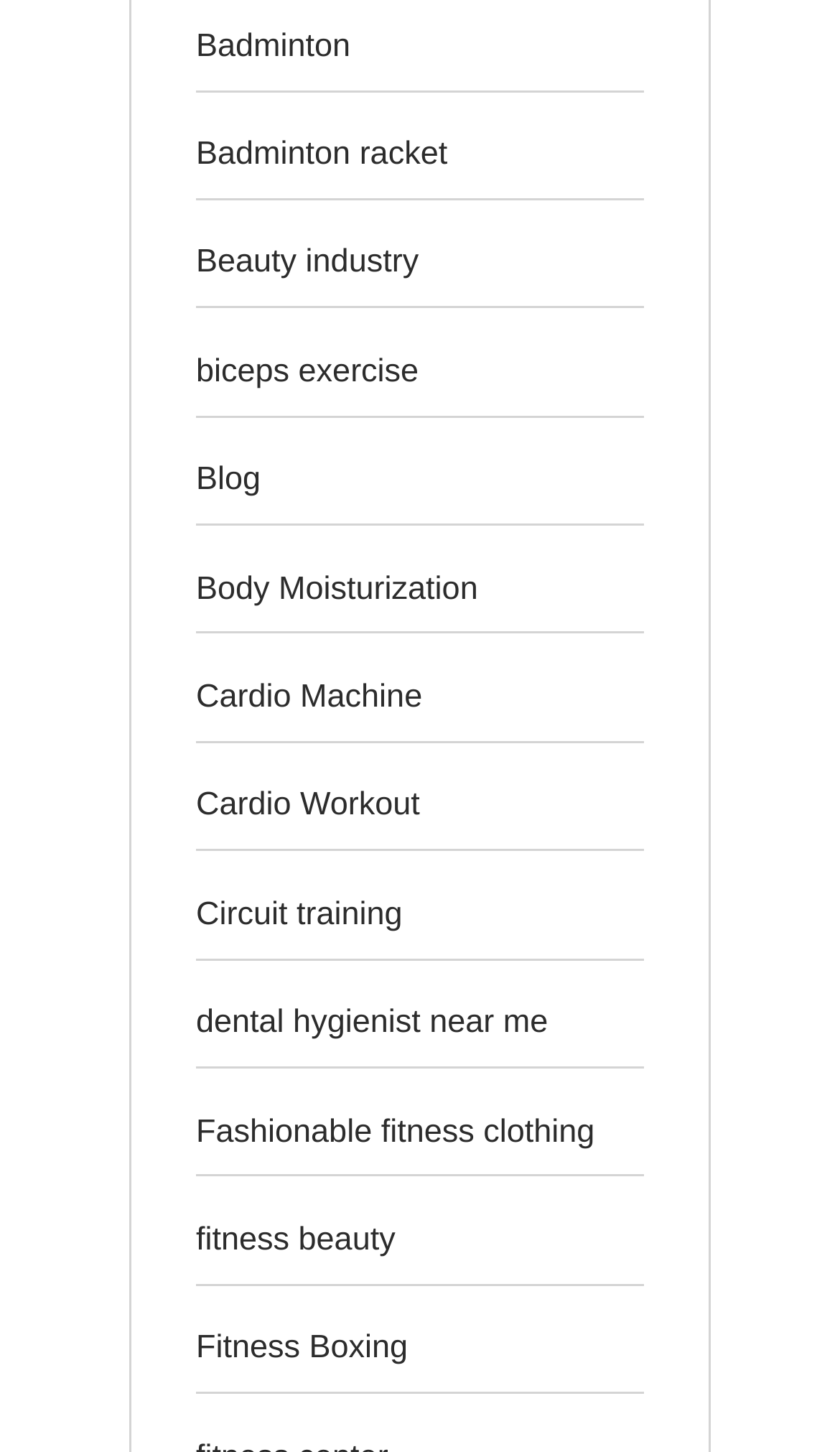Extract the bounding box coordinates for the described element: "dental hygienist near me". The coordinates should be represented as four float numbers between 0 and 1: [left, top, right, bottom].

[0.233, 0.692, 0.652, 0.717]